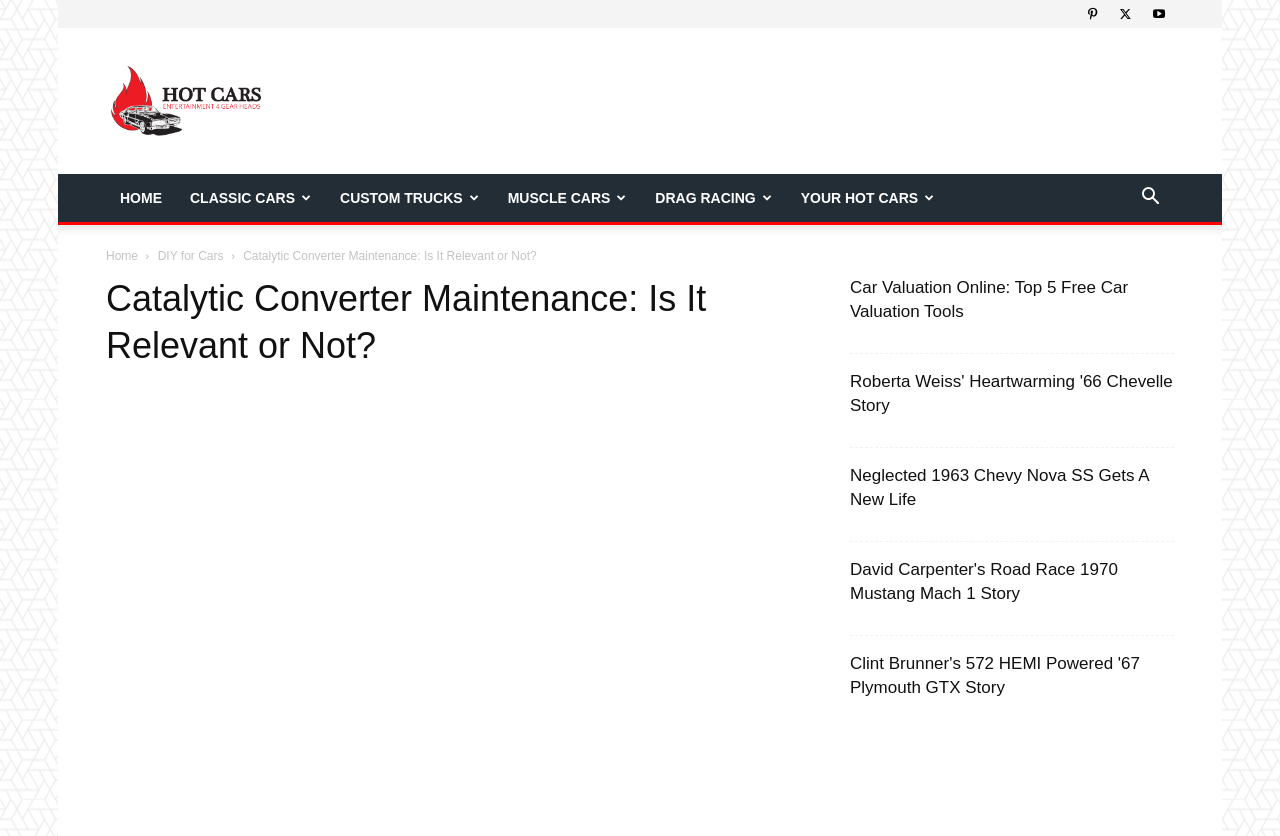Please answer the following question using a single word or phrase: 
What is the purpose of the button at the top right corner?

Search